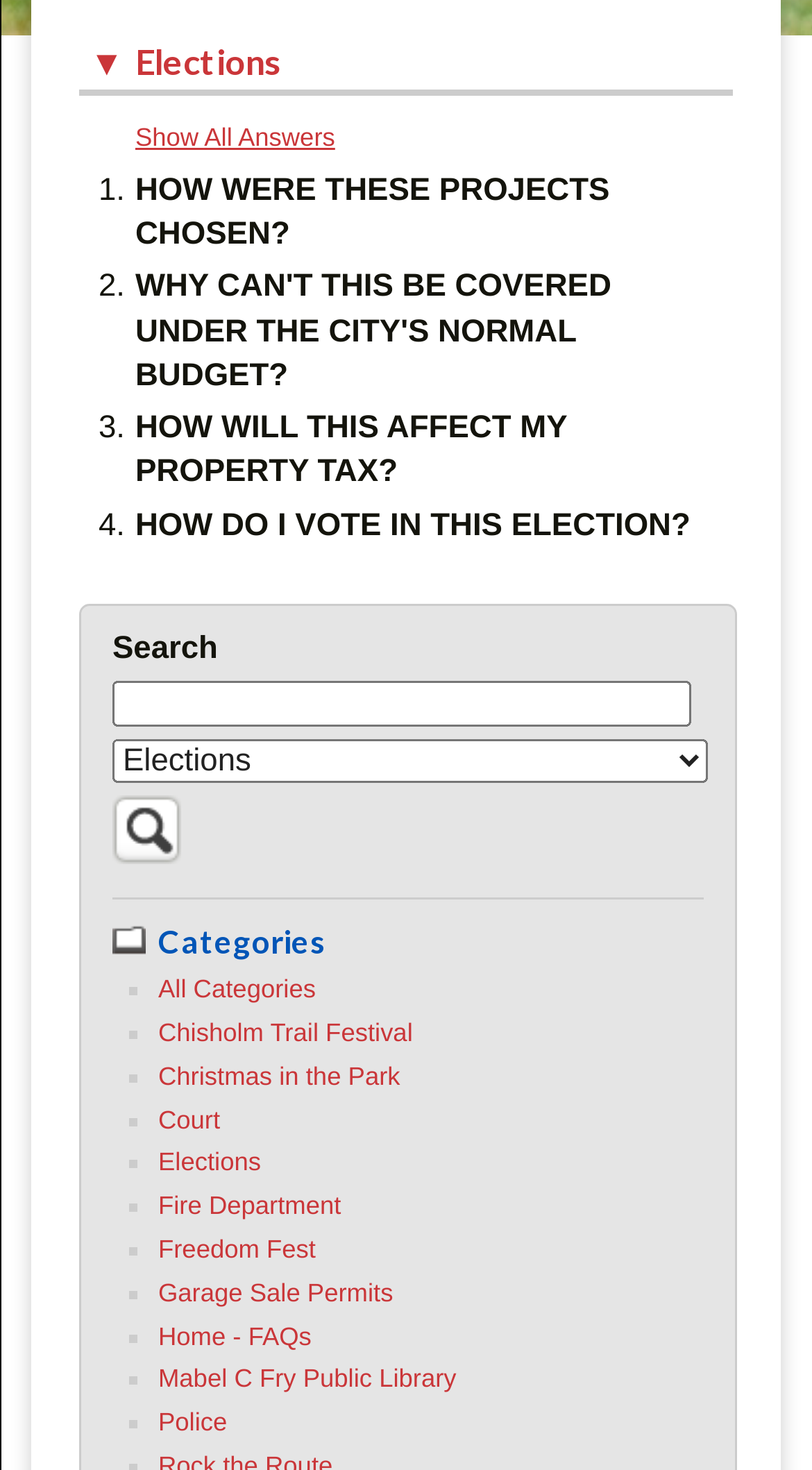Kindly respond to the following question with a single word or a brief phrase: 
What is the purpose of the textbox?

Search terms